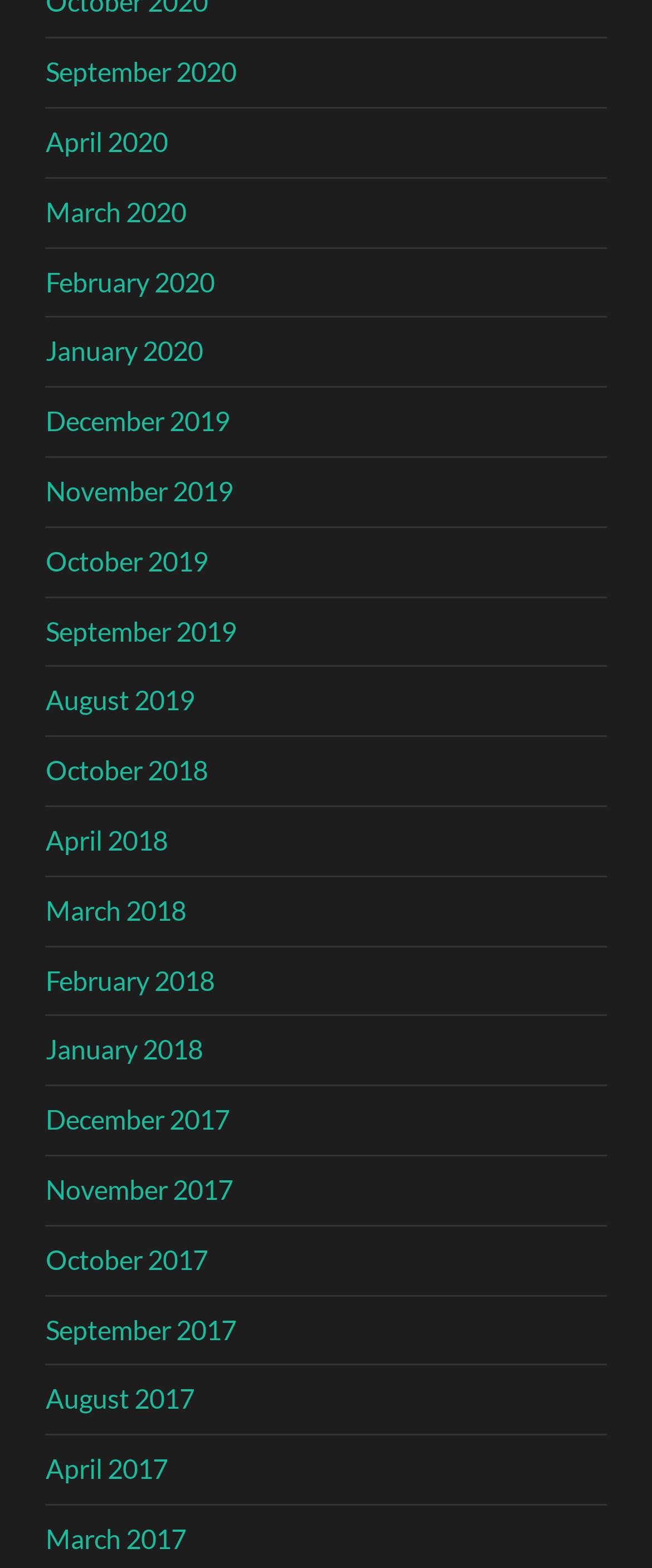What is the latest month listed in 2019?
Provide a well-explained and detailed answer to the question.

By examining the list of links, I found that the latest month listed in 2019 is September 2019, which is located near the top of the list.